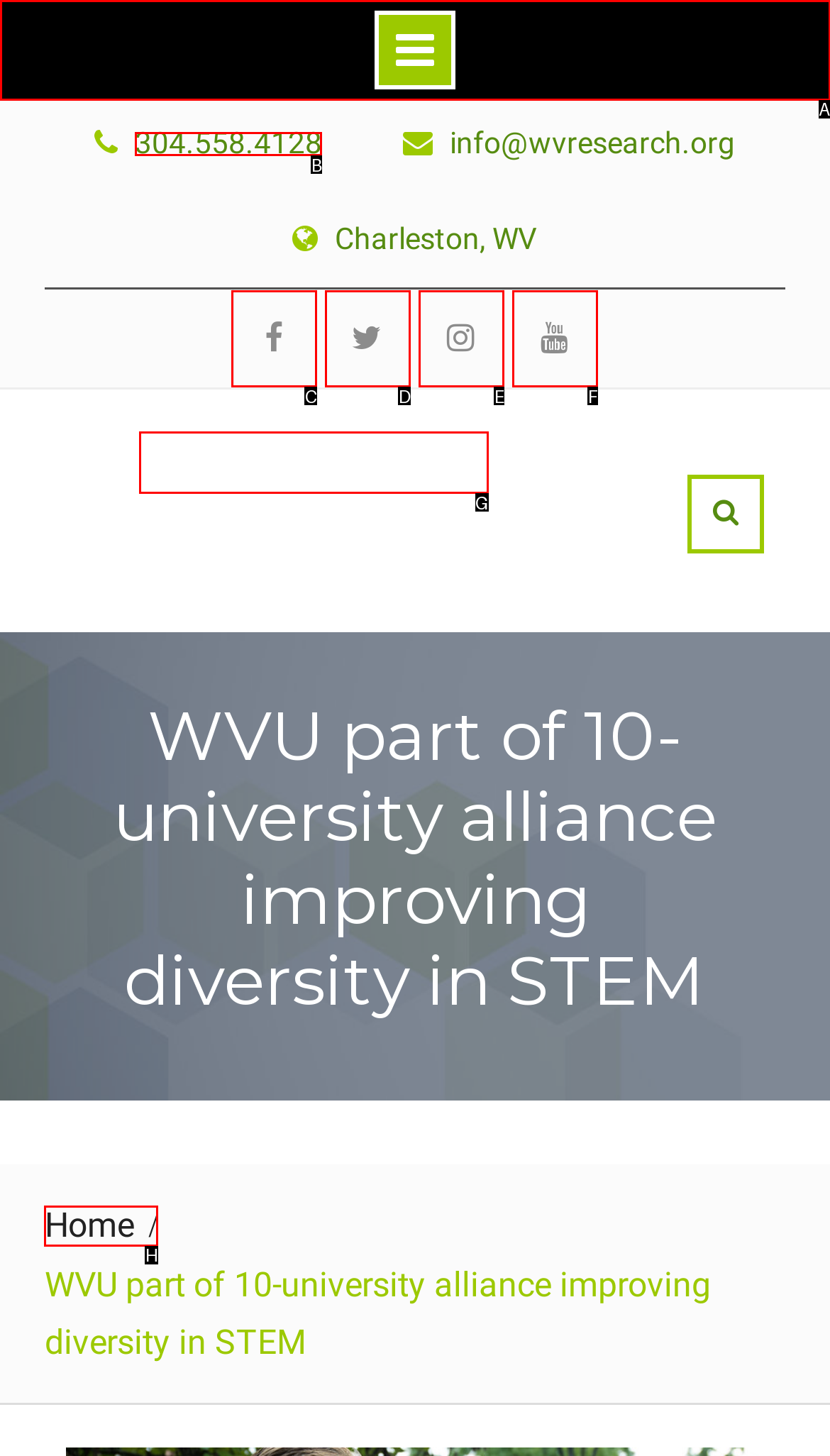Select the correct UI element to click for this task: Call the phone number.
Answer using the letter from the provided options.

B